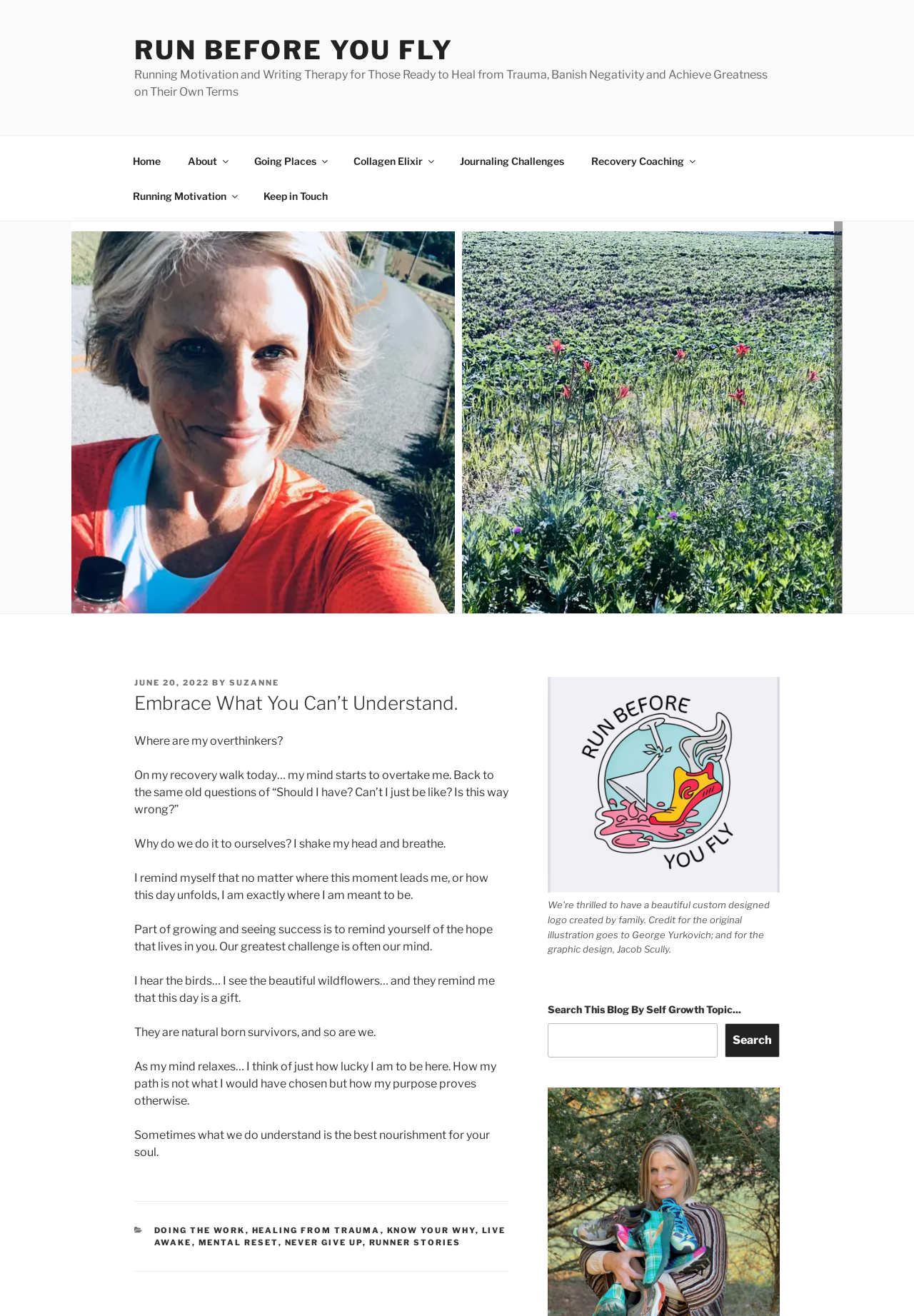Find the bounding box coordinates of the element you need to click on to perform this action: 'Click on 'RUN BEFORE YOU FLY''. The coordinates should be represented by four float values between 0 and 1, in the format [left, top, right, bottom].

[0.147, 0.026, 0.496, 0.05]